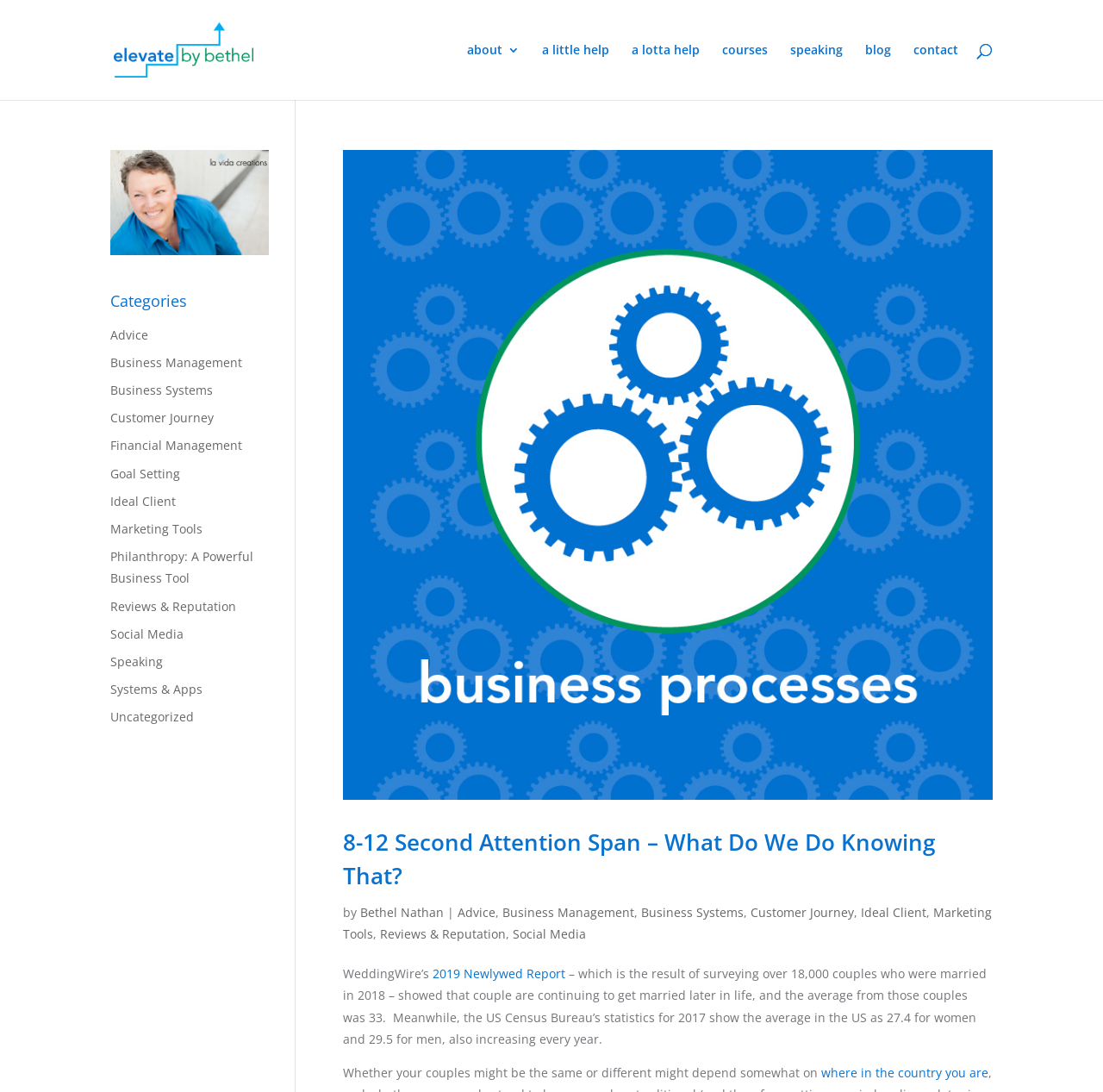Respond with a single word or phrase:
What categories are available on the website?

Advice, Business Management, etc.